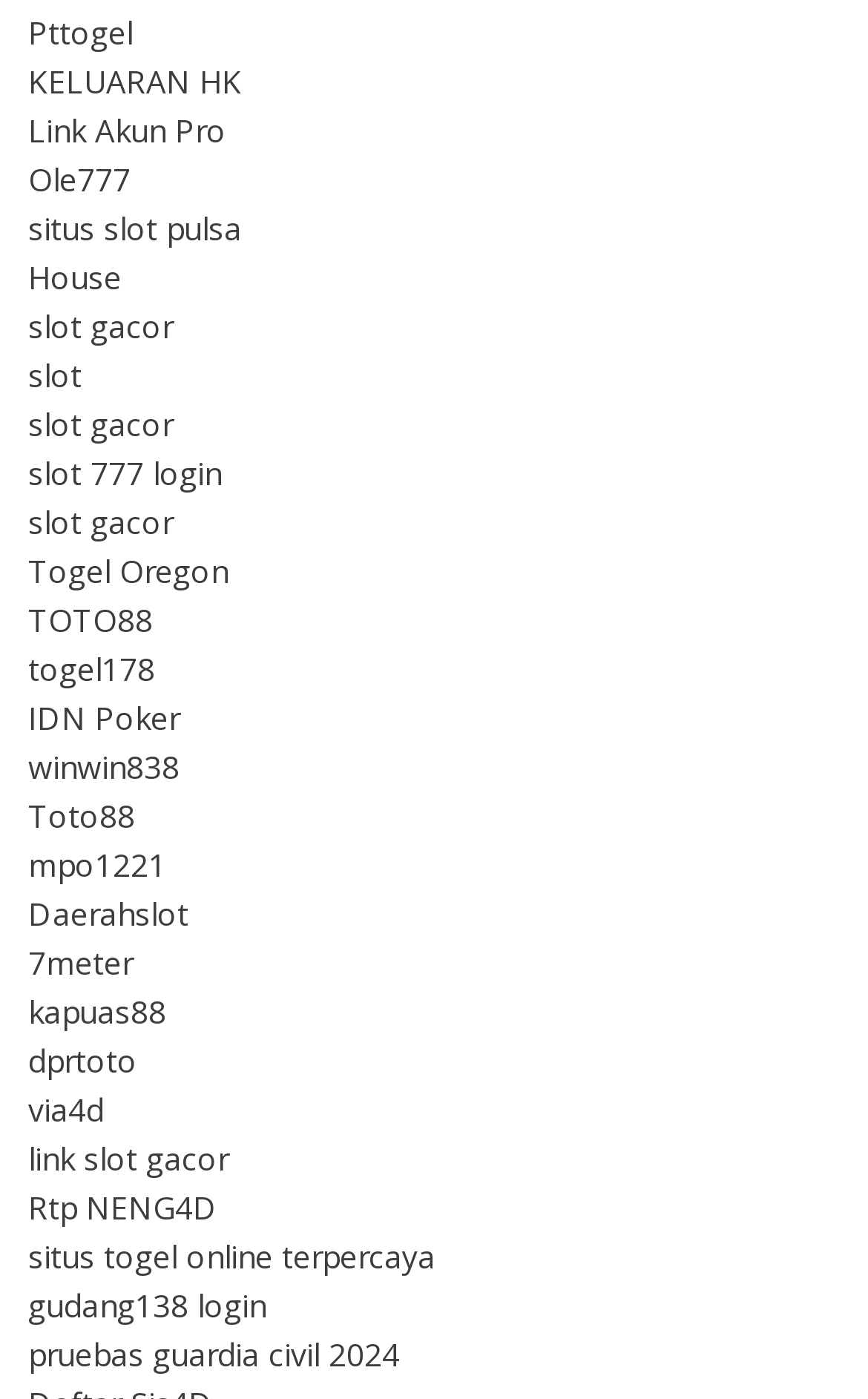Please determine the bounding box coordinates, formatted as (top-left x, top-left y, bottom-right x, bottom-right y), with all values as floating point numbers between 0 and 1. Identify the bounding box of the region described as: situs togel online terpercaya

[0.033, 0.882, 0.502, 0.912]